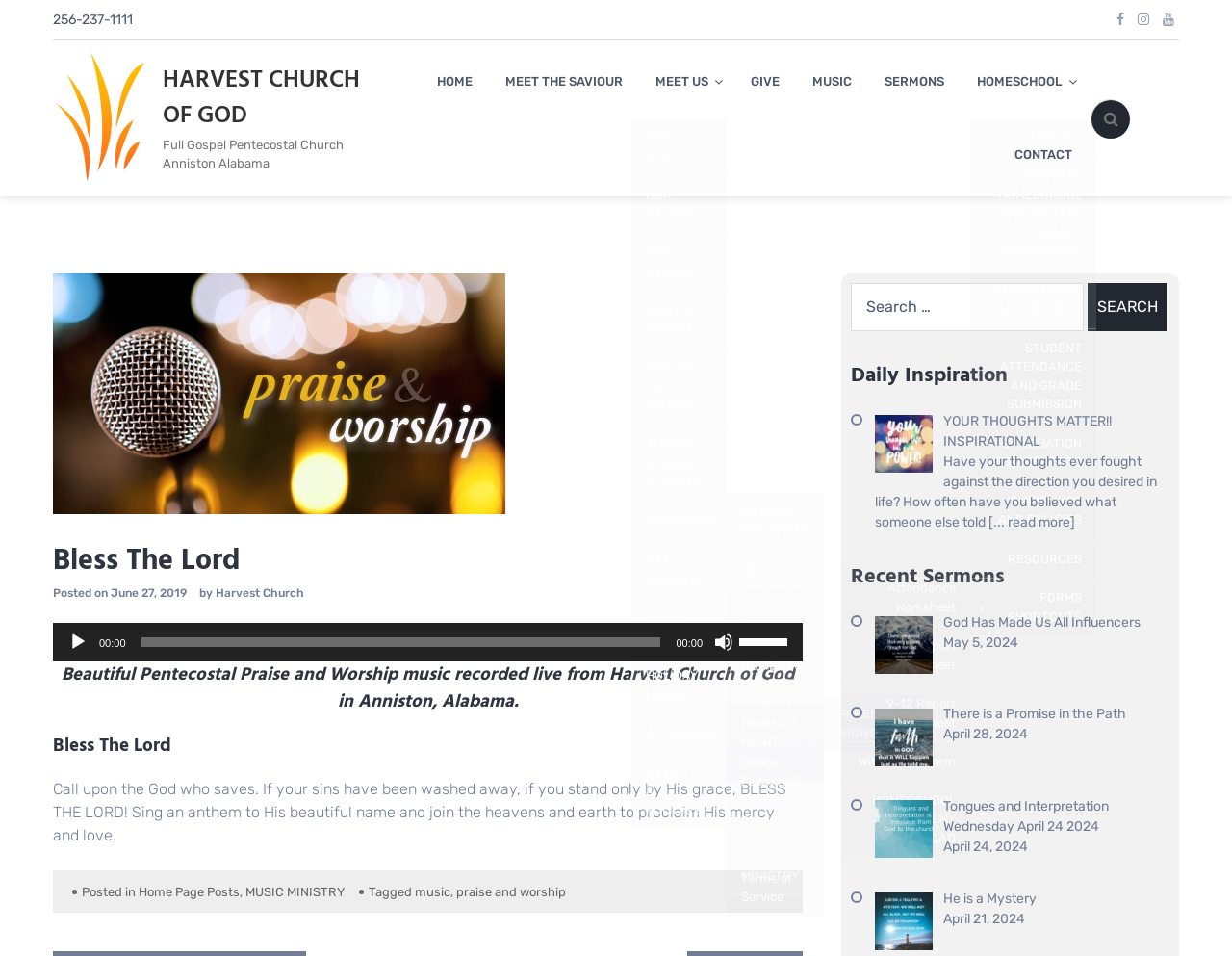Give a one-word or one-phrase response to the question: 
What type of music is featured on this webpage?

Pentecostal Praise and Worship